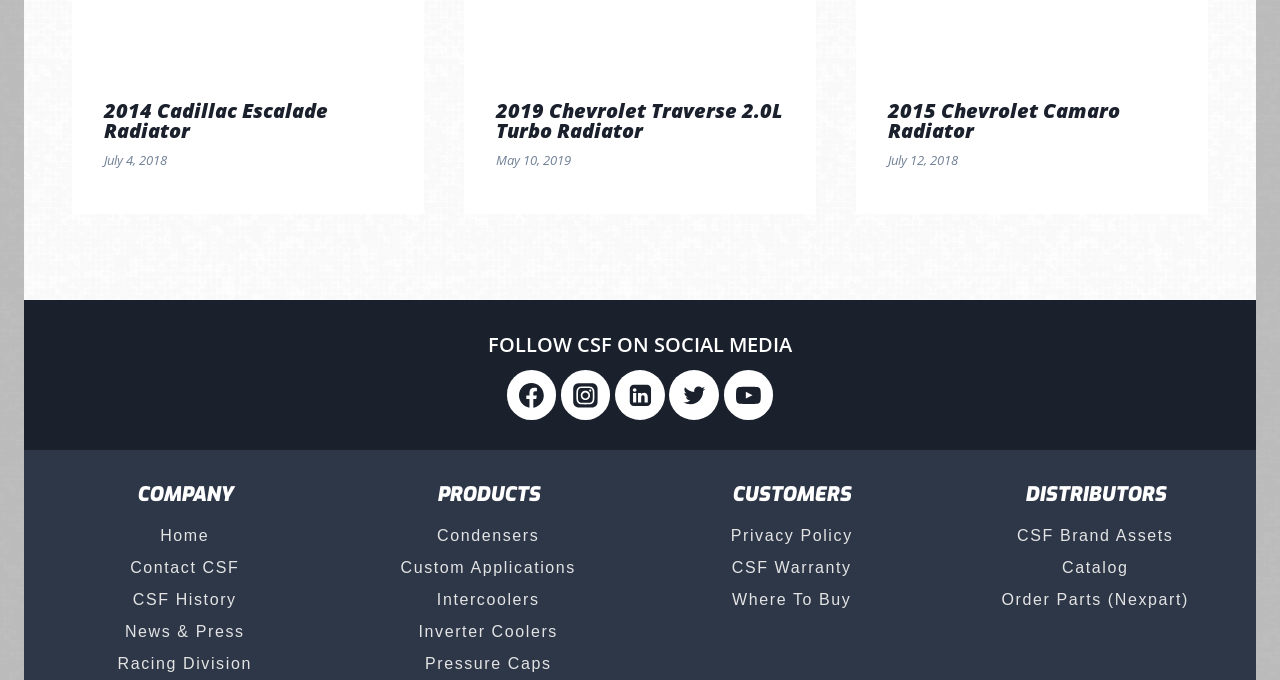Locate the bounding box coordinates of the UI element described by: "Contact CSF". The bounding box coordinates should consist of four float numbers between 0 and 1, i.e., [left, top, right, bottom].

[0.038, 0.812, 0.251, 0.859]